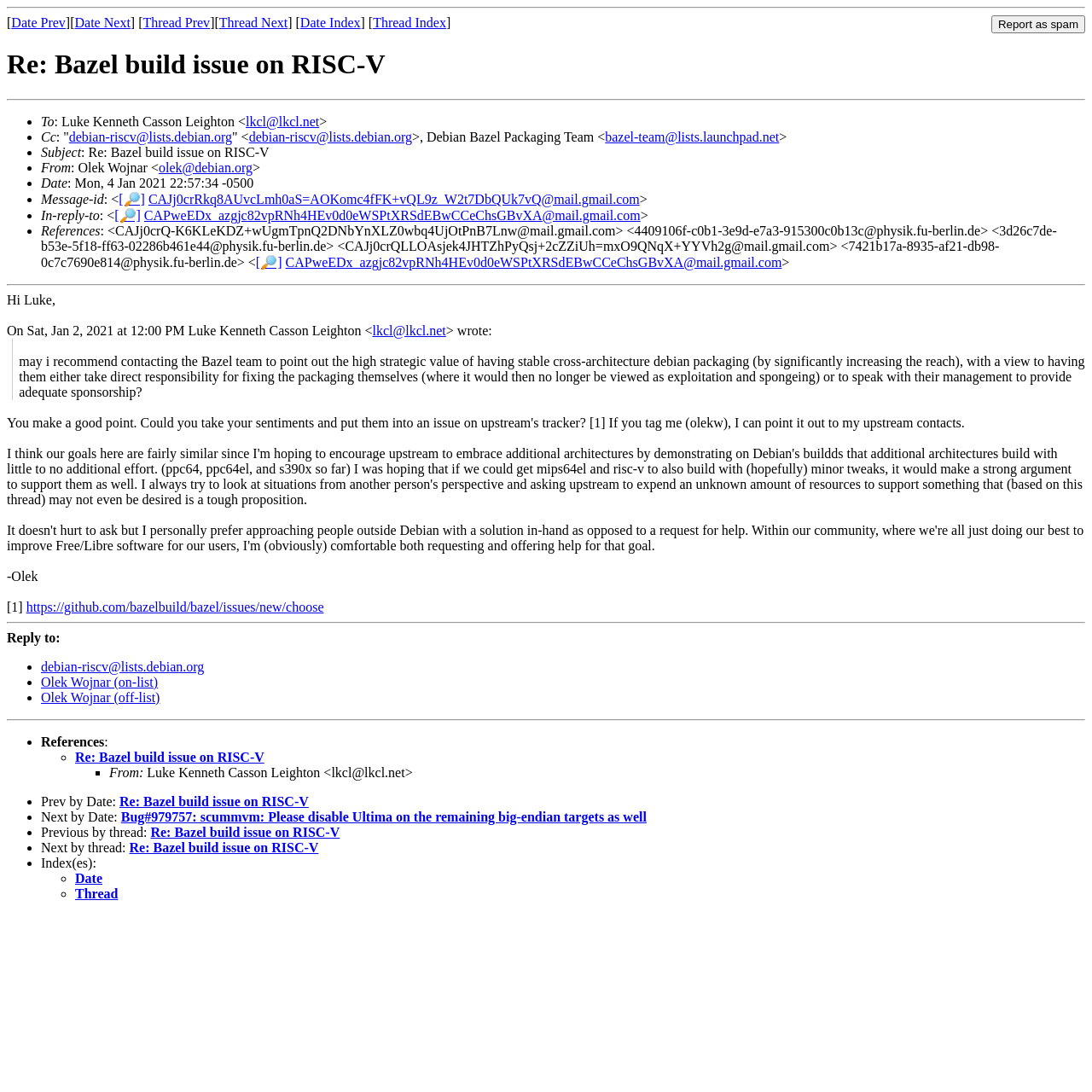Determine the bounding box coordinates for the element that should be clicked to follow this instruction: "View 'Thread Index'". The coordinates should be given as four float numbers between 0 and 1, in the format [left, top, right, bottom].

[0.342, 0.014, 0.408, 0.027]